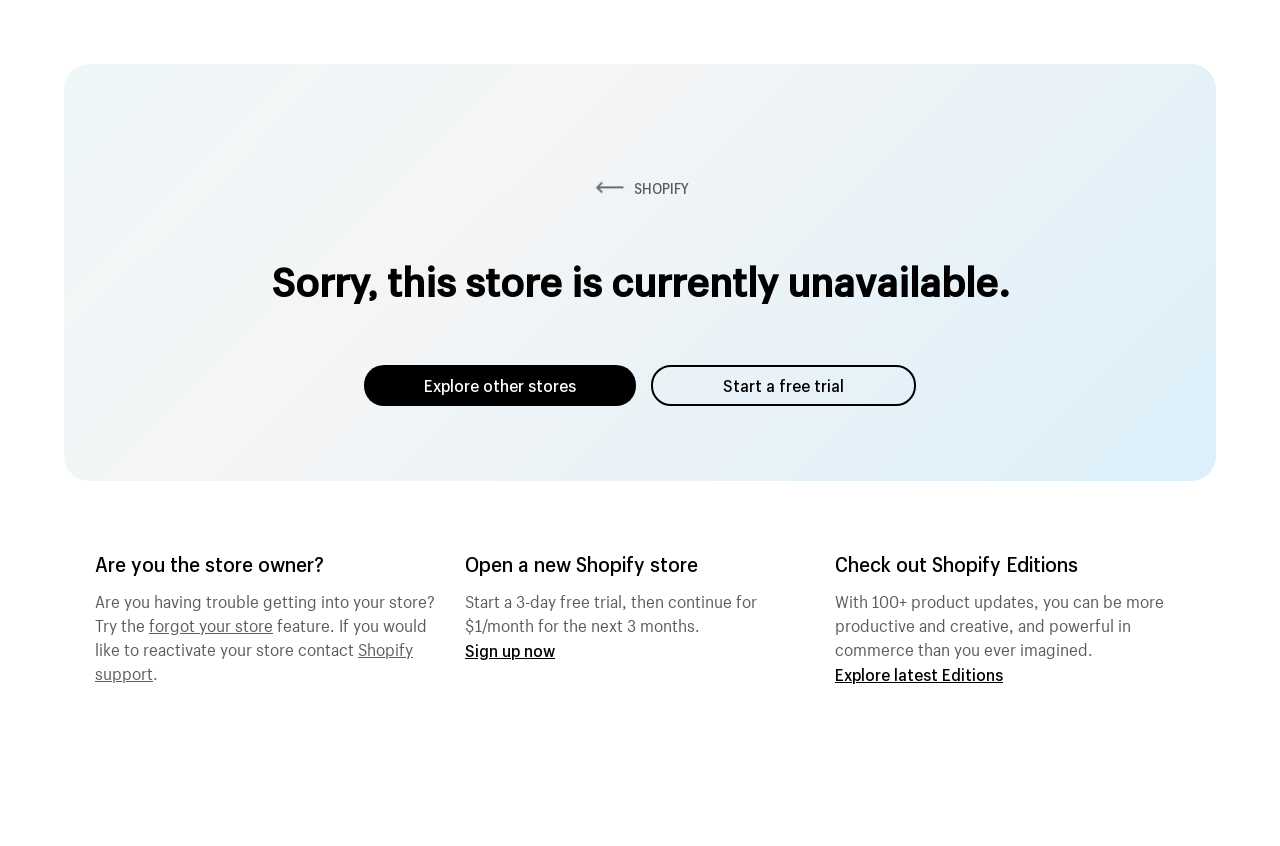Respond with a single word or phrase to the following question:
What is the purpose of Shopify Editions?

Product updates